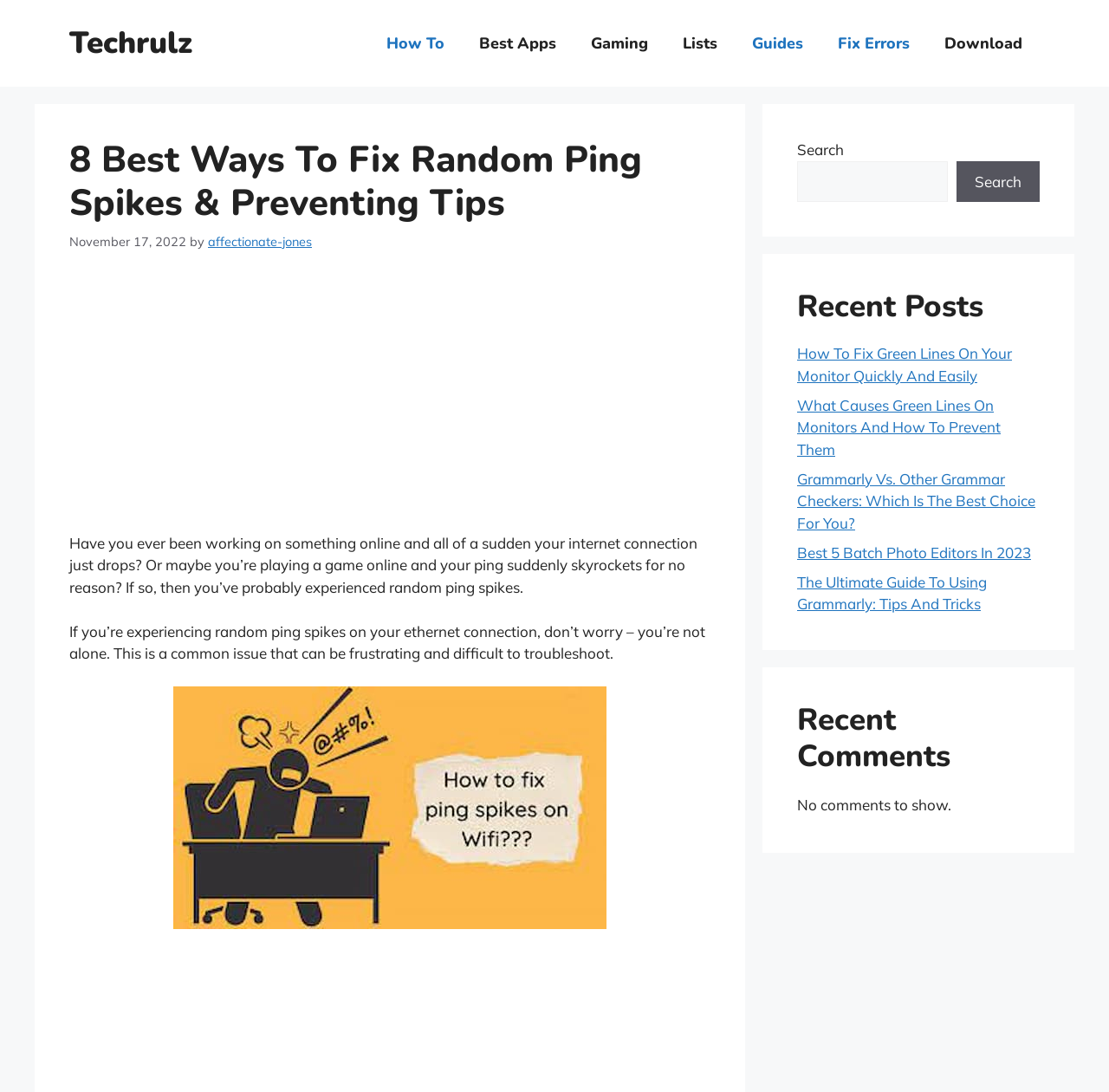Provide the bounding box coordinates of the area you need to click to execute the following instruction: "check the 'Recent Posts' section".

[0.719, 0.264, 0.938, 0.298]